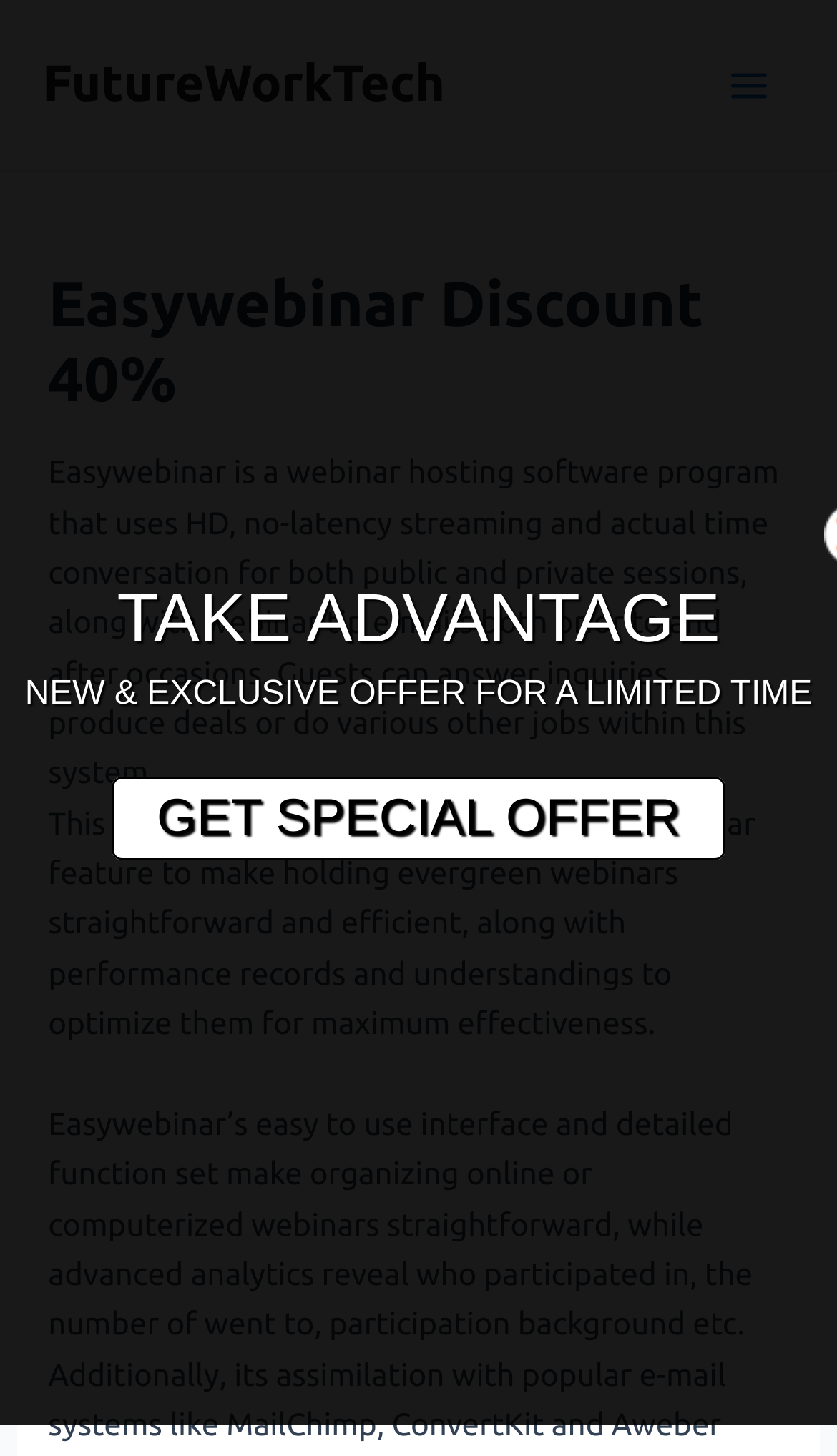Offer a detailed account of what is visible on the webpage.

The webpage is about Easywebinar, a webinar hosting software, and its 40% discount offer. At the top left, there is a link to "FutureWorkTech". On the top right, there is a button labeled "Main Menu" with an image beside it. 

Below the top section, there is a header section that spans almost the entire width of the page. It contains a heading that reads "Easywebinar Discount 40%". 

Underneath the header, there are two paragraphs of text that describe the features of Easywebinar, including its ability to host public and private sessions, send webinar tip emails, and provide performance records and insights. 

In the middle of the page, there is a prominent section that grabs attention. It starts with the text "TAKE ADVANTAGE" in a relatively large font size. Below it, there is a sentence that reads "NEW & EXCLUSIVE OFFER FOR A LIMITED TIME". 

Finally, there is a call-to-action link labeled "GET SPECIAL OFFER" that encourages visitors to take advantage of the limited-time discount. This link is positioned below the attention-grabbing section and is centered horizontally on the page.